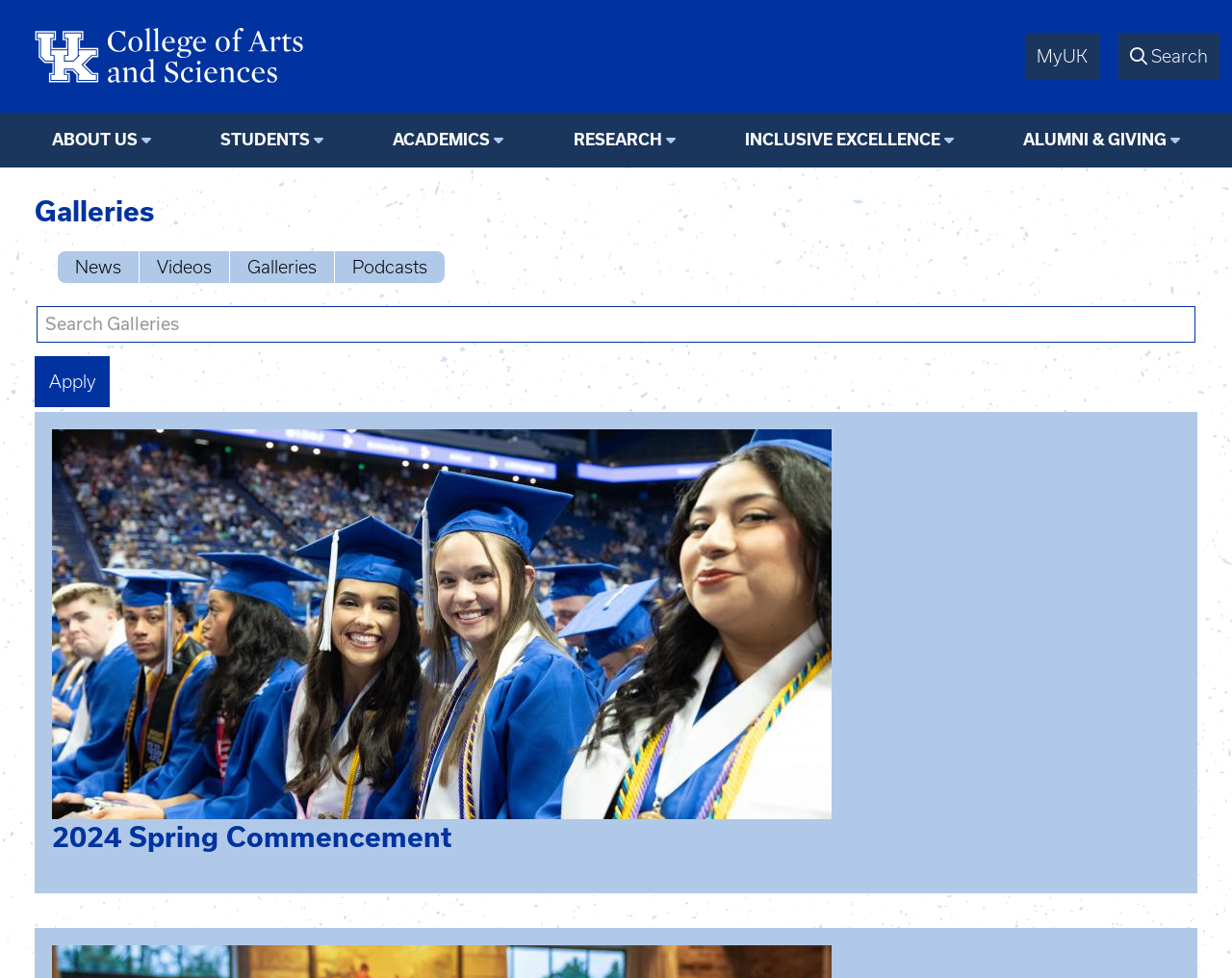Determine the bounding box coordinates of the element's region needed to click to follow the instruction: "Go to UK College of Arts & Sciences". Provide these coordinates as four float numbers between 0 and 1, formatted as [left, top, right, bottom].

[0.011, 0.013, 0.816, 0.102]